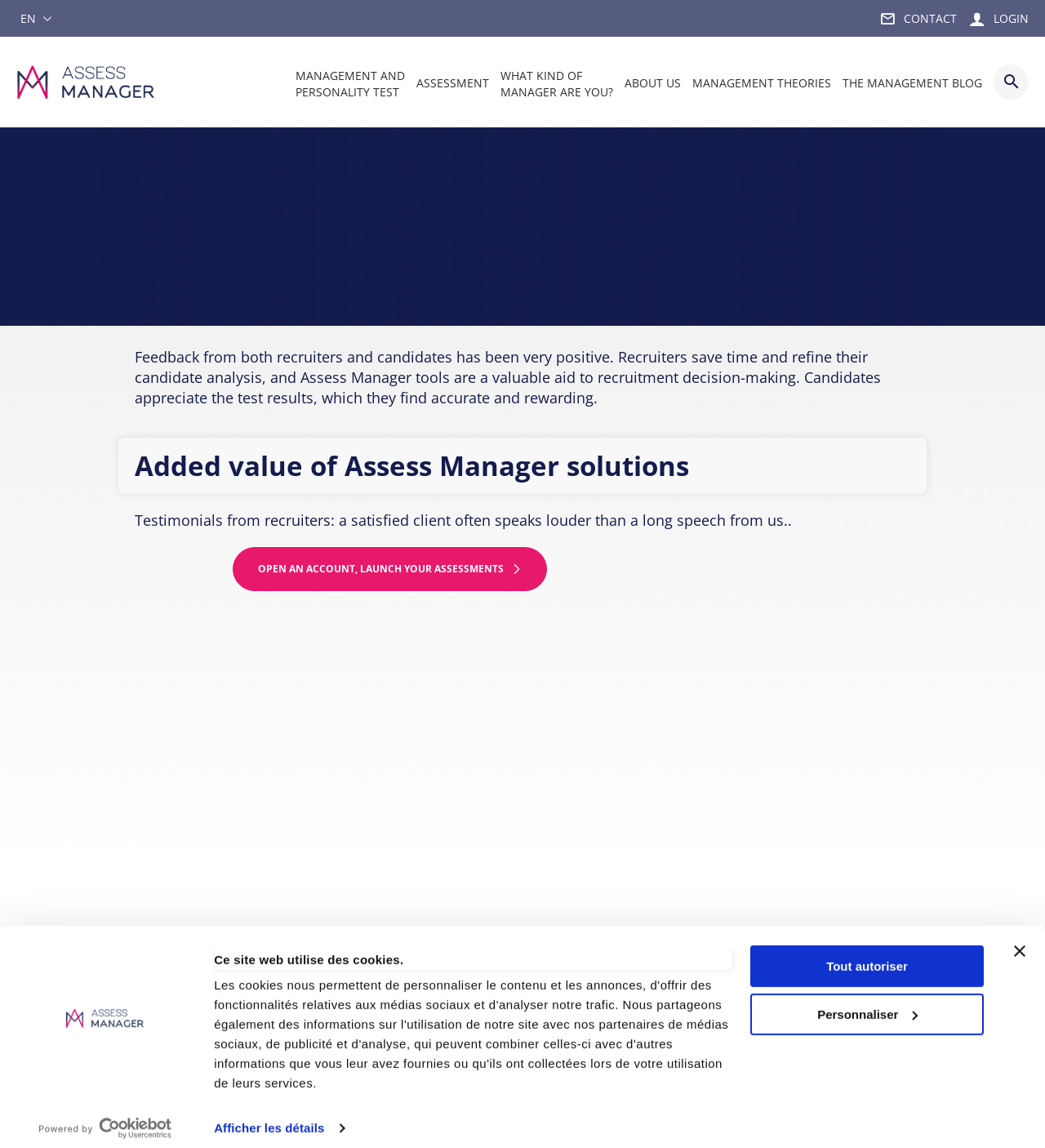Answer this question using a single word or a brief phrase:
What do candidates appreciate about the test results?

Accuracy and reward